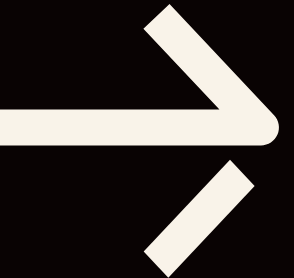Refer to the image and provide an in-depth answer to the question: 
What is the theme of the web page?

The image is described as a fitting visual element for a travel-themed web page focused on exploring the Pacific Coast Highway through an engaging road trip narrative.